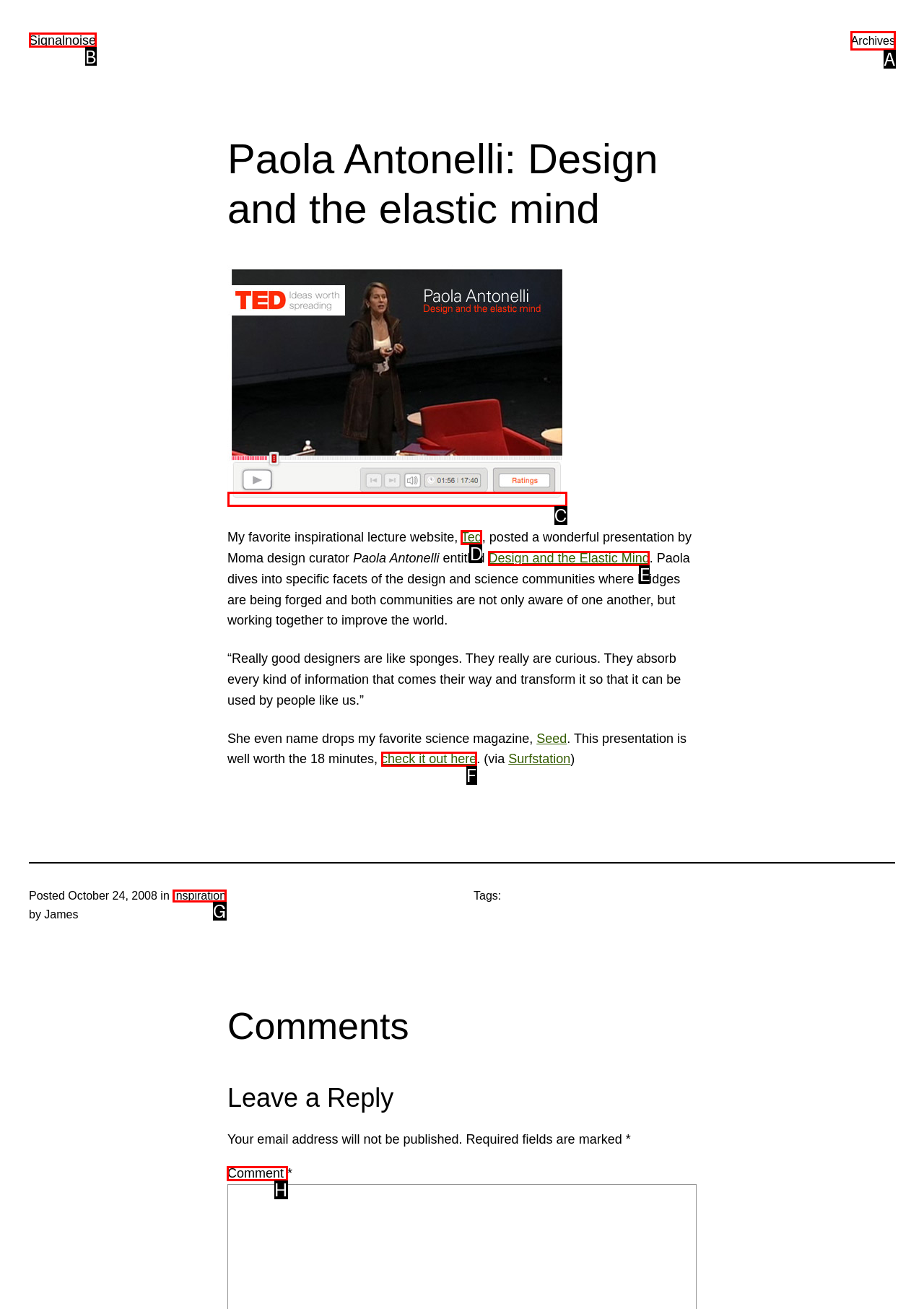Choose the letter that corresponds to the correct button to accomplish the task: Leave a comment
Reply with the letter of the correct selection only.

H